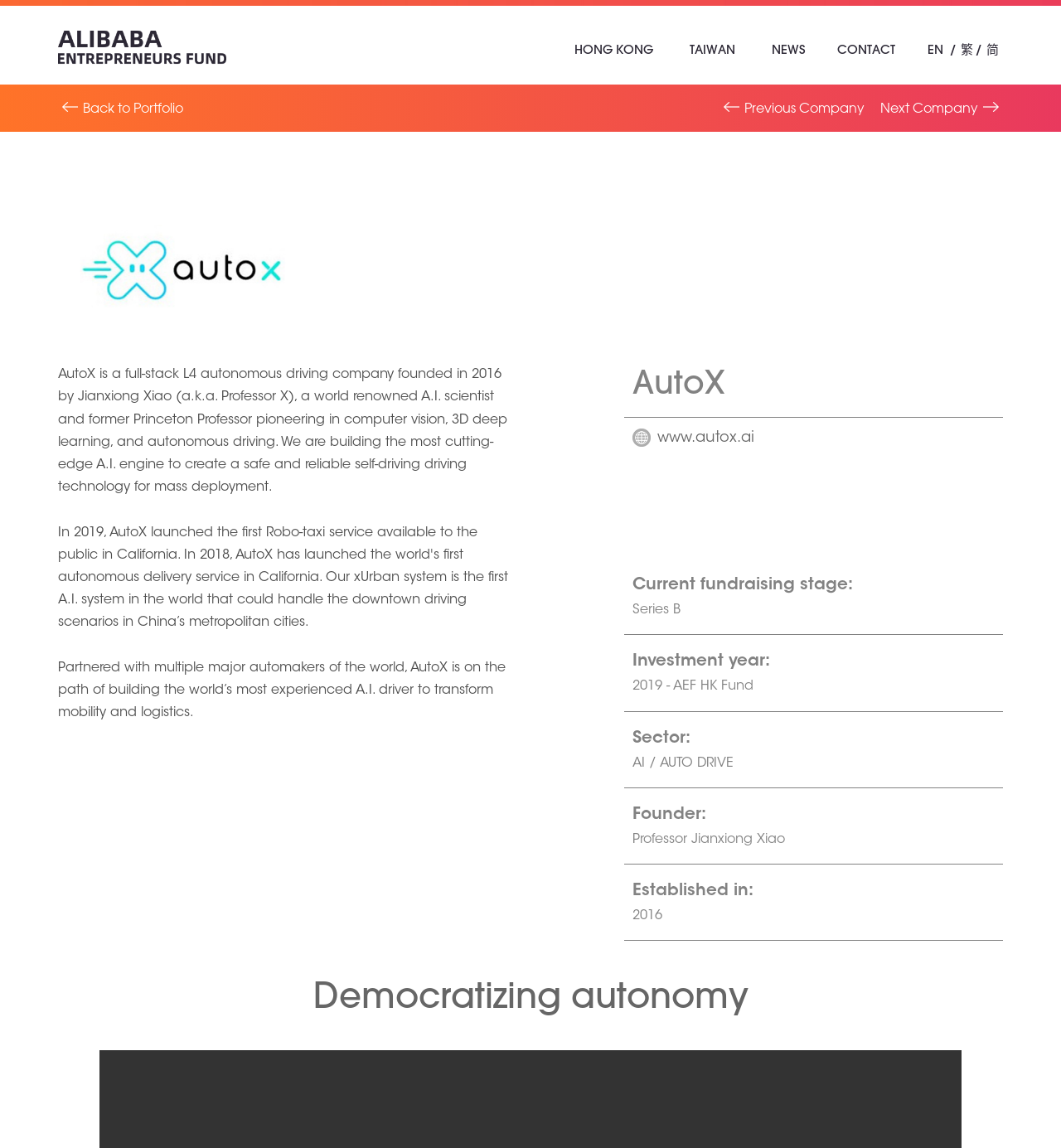Predict the bounding box coordinates of the area that should be clicked to accomplish the following instruction: "Visit AutoX website". The bounding box coordinates should consist of four float numbers between 0 and 1, i.e., [left, top, right, bottom].

[0.619, 0.376, 0.711, 0.389]